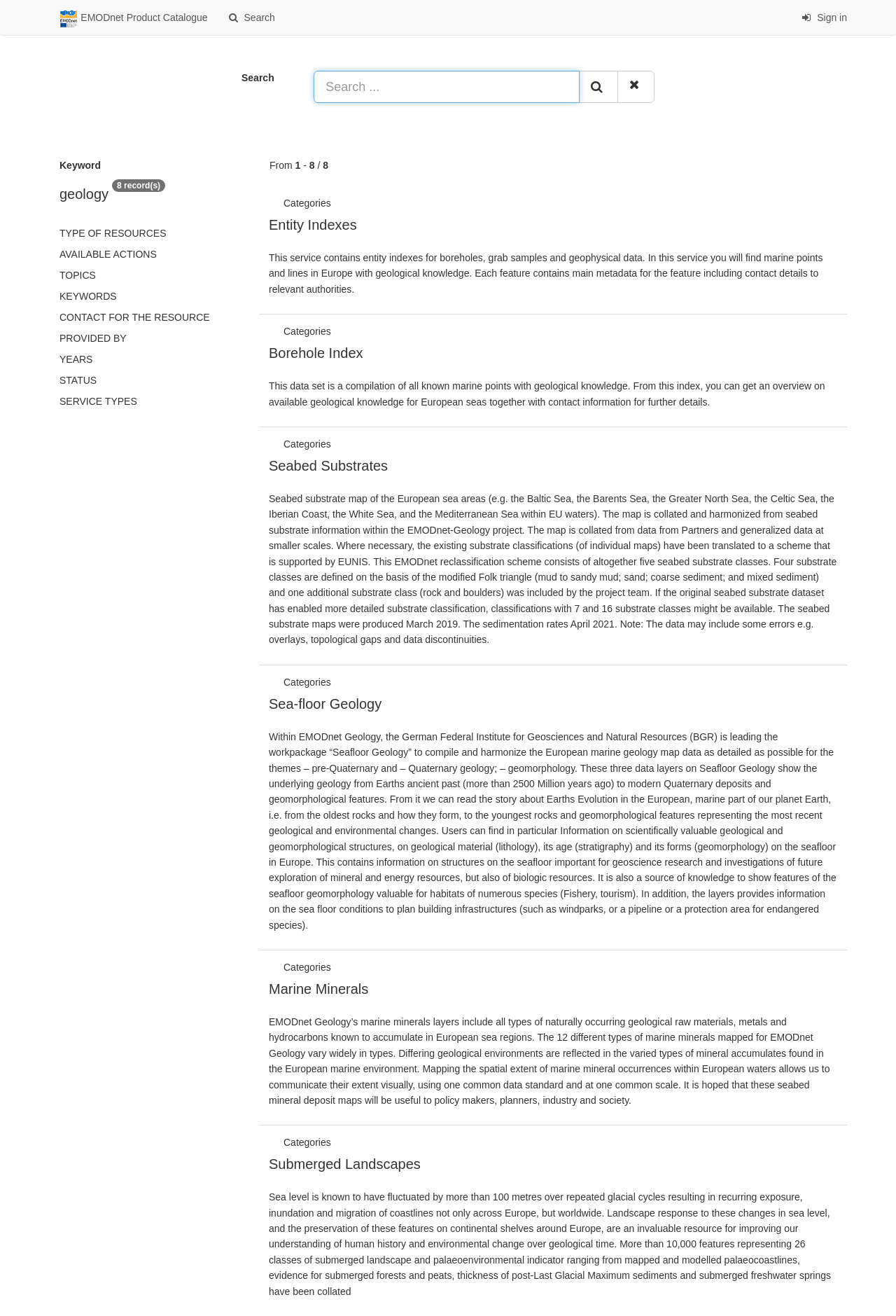Give the bounding box coordinates for the element described by: "EMODnet Product Catalogue".

[0.055, 0.0, 0.243, 0.027]